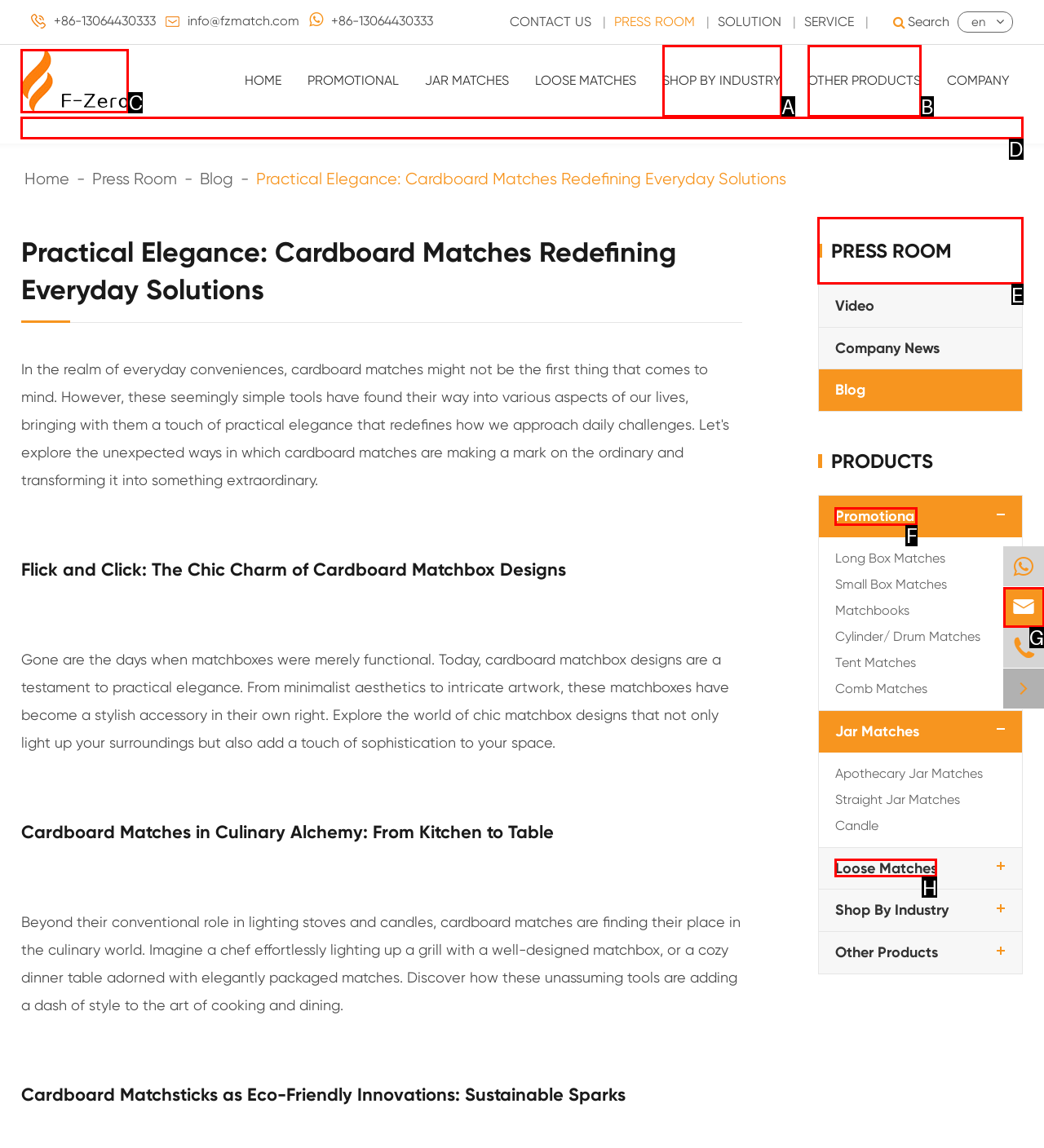Select the appropriate HTML element to click on to finish the task: Search for something.
Answer with the letter corresponding to the selected option.

D